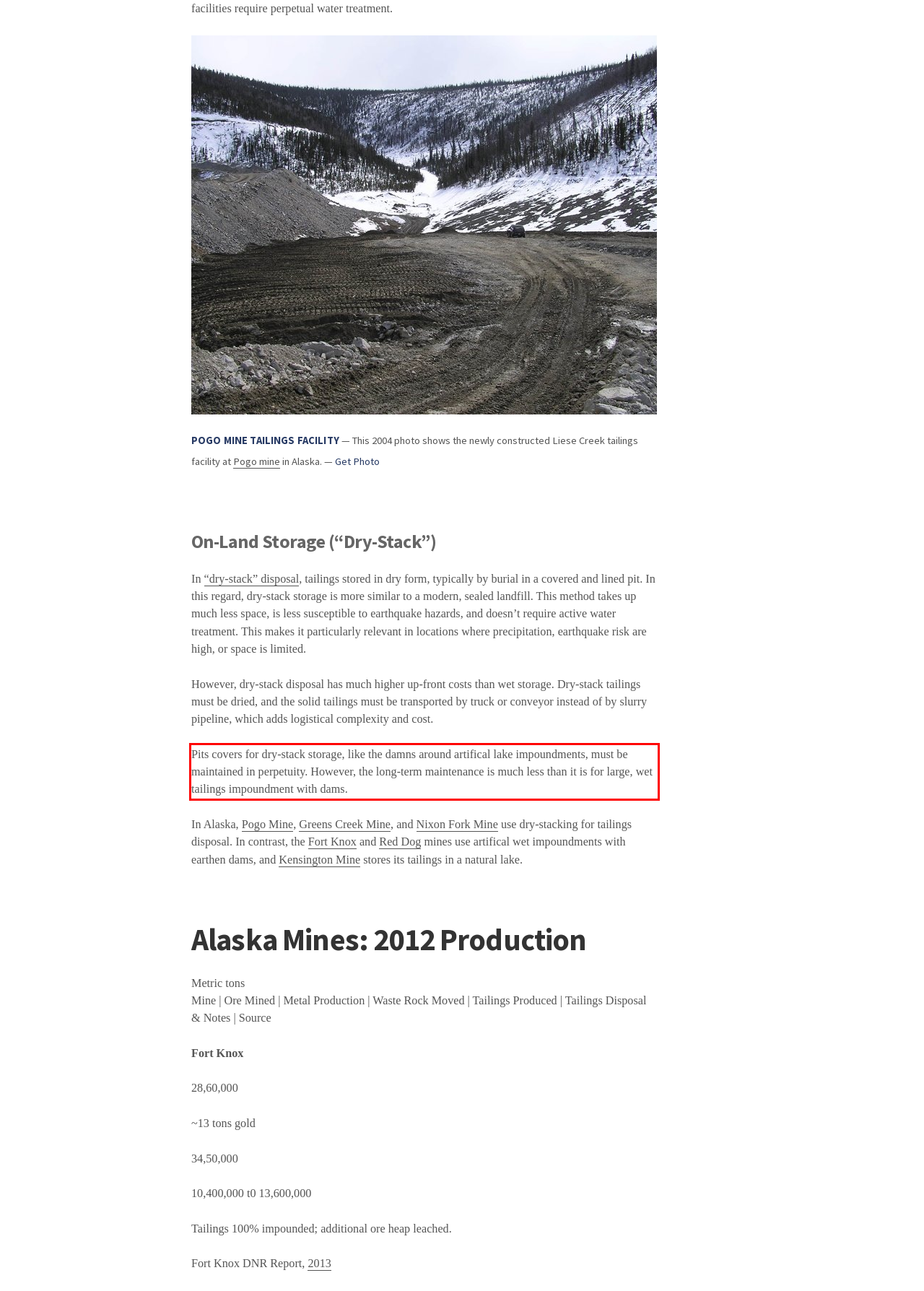You have a screenshot of a webpage with a UI element highlighted by a red bounding box. Use OCR to obtain the text within this highlighted area.

Pits covers for dry-stack storage, like the damns around artifical lake impoundments, must be maintained in perpetuity. However, the long-term maintenance is much less than it is for large, wet tailings impoundment with dams.